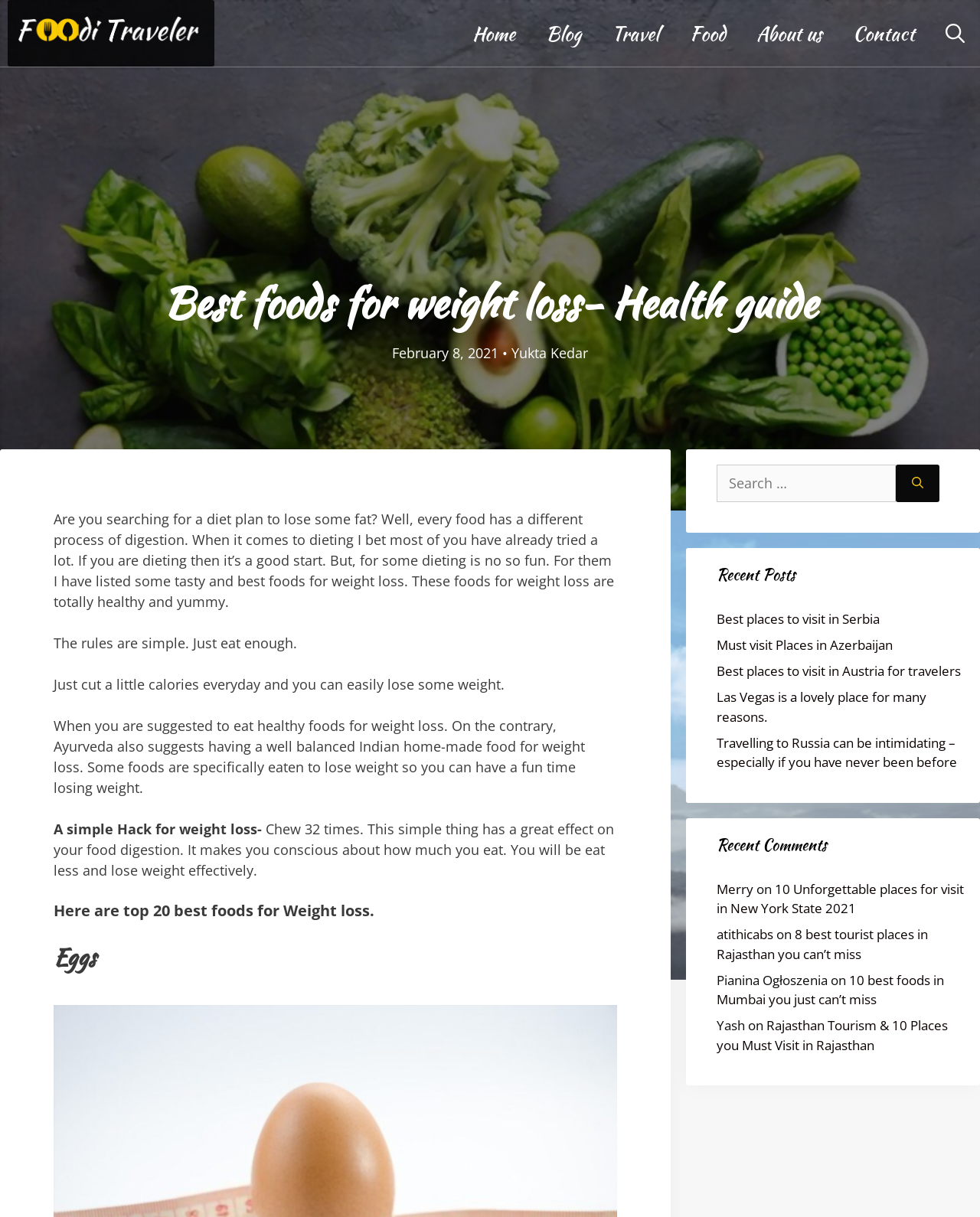Show me the bounding box coordinates of the clickable region to achieve the task as per the instruction: "Search for something".

[0.731, 0.382, 0.914, 0.413]